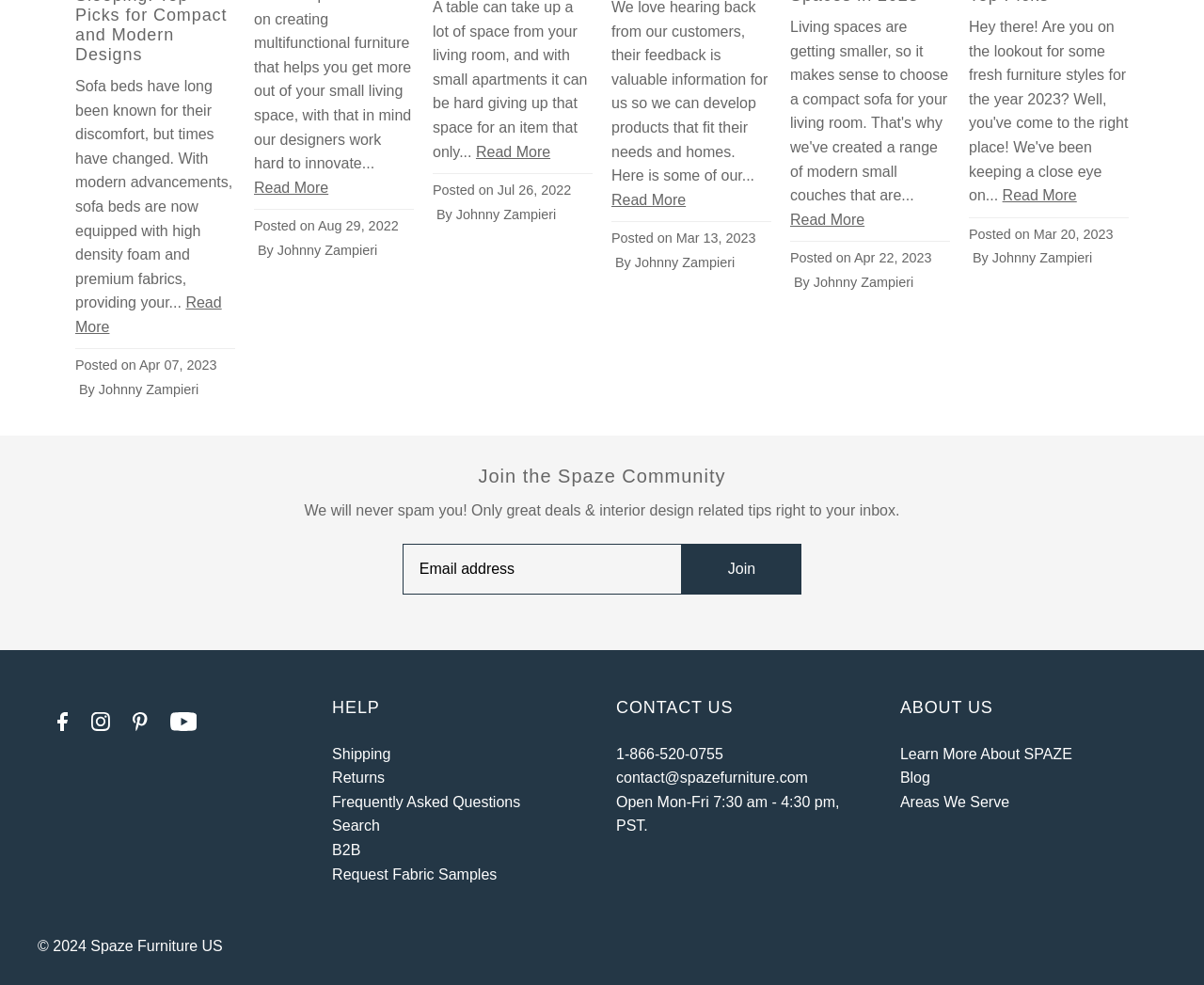What is the contact phone number?
Based on the image, provide a one-word or brief-phrase response.

1-866-520-0755